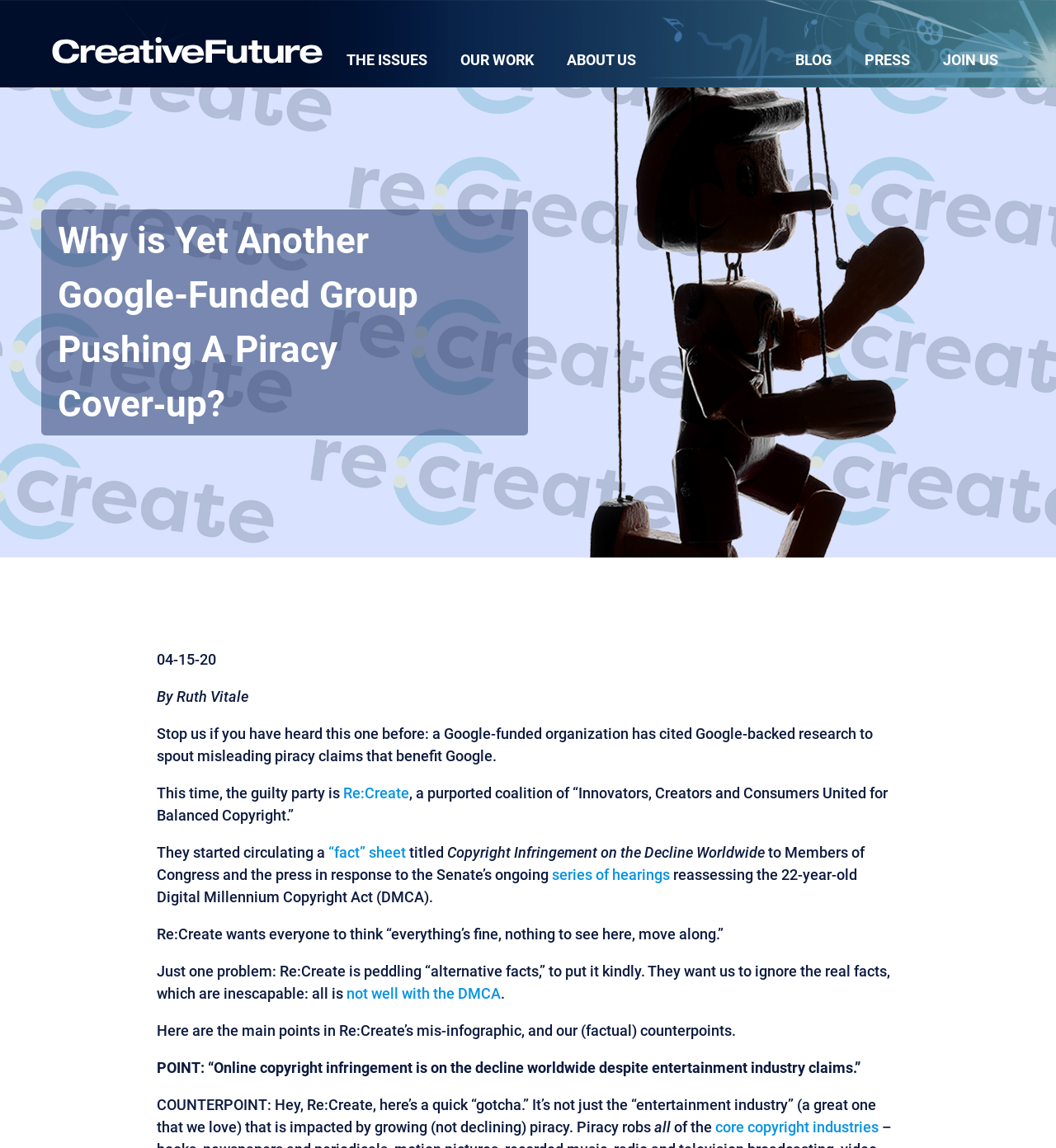What is the text of the first link on the webpage?
Utilize the image to construct a detailed and well-explained answer.

The first link on the webpage is an image link with the text 'Logo', which is located at the top-left corner of the webpage with a bounding box coordinate of [0.039, 0.025, 0.312, 0.062].